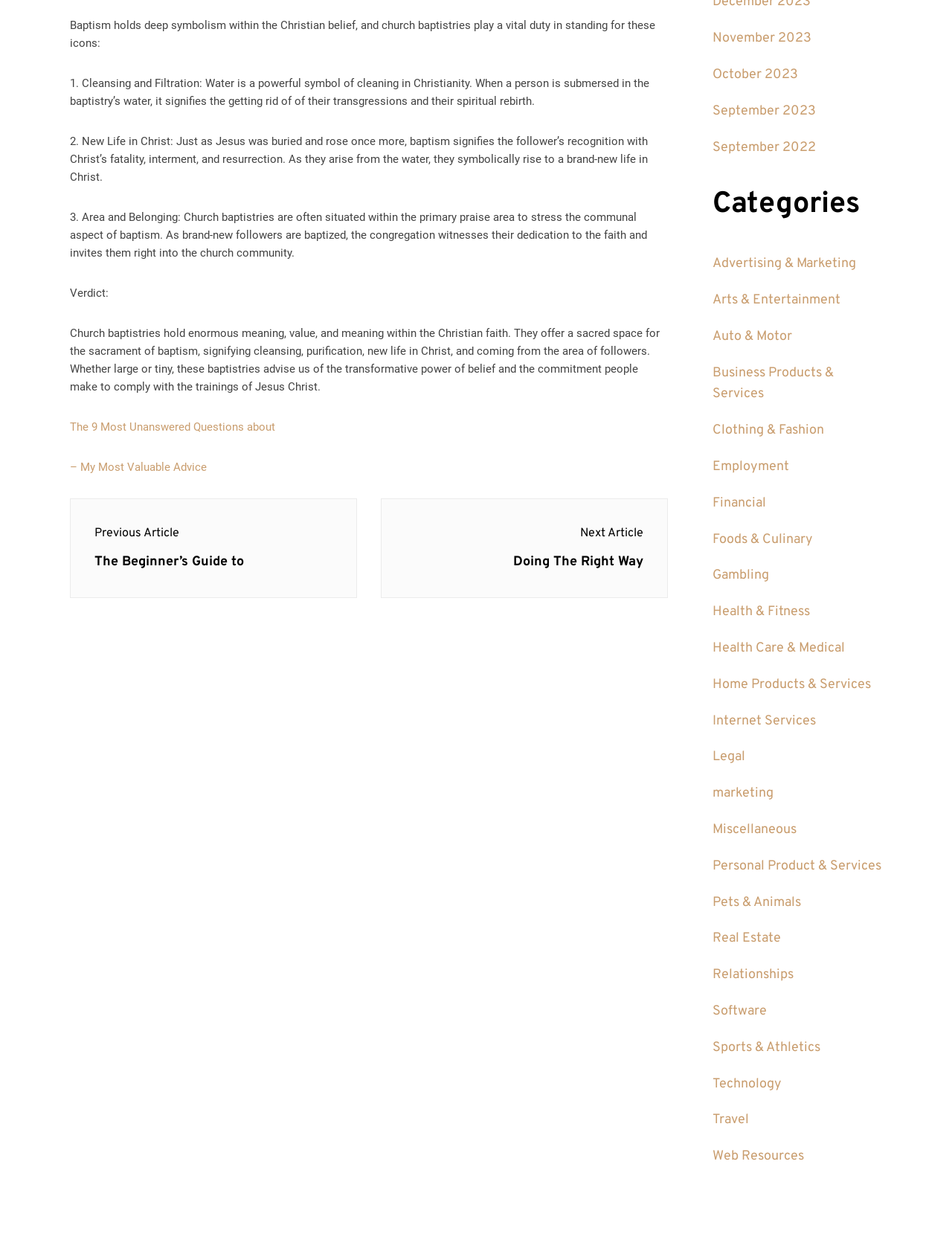What months are listed in the webpage? Please answer the question using a single word or phrase based on the image.

November 2023, October 2023, September 2023, September 2022